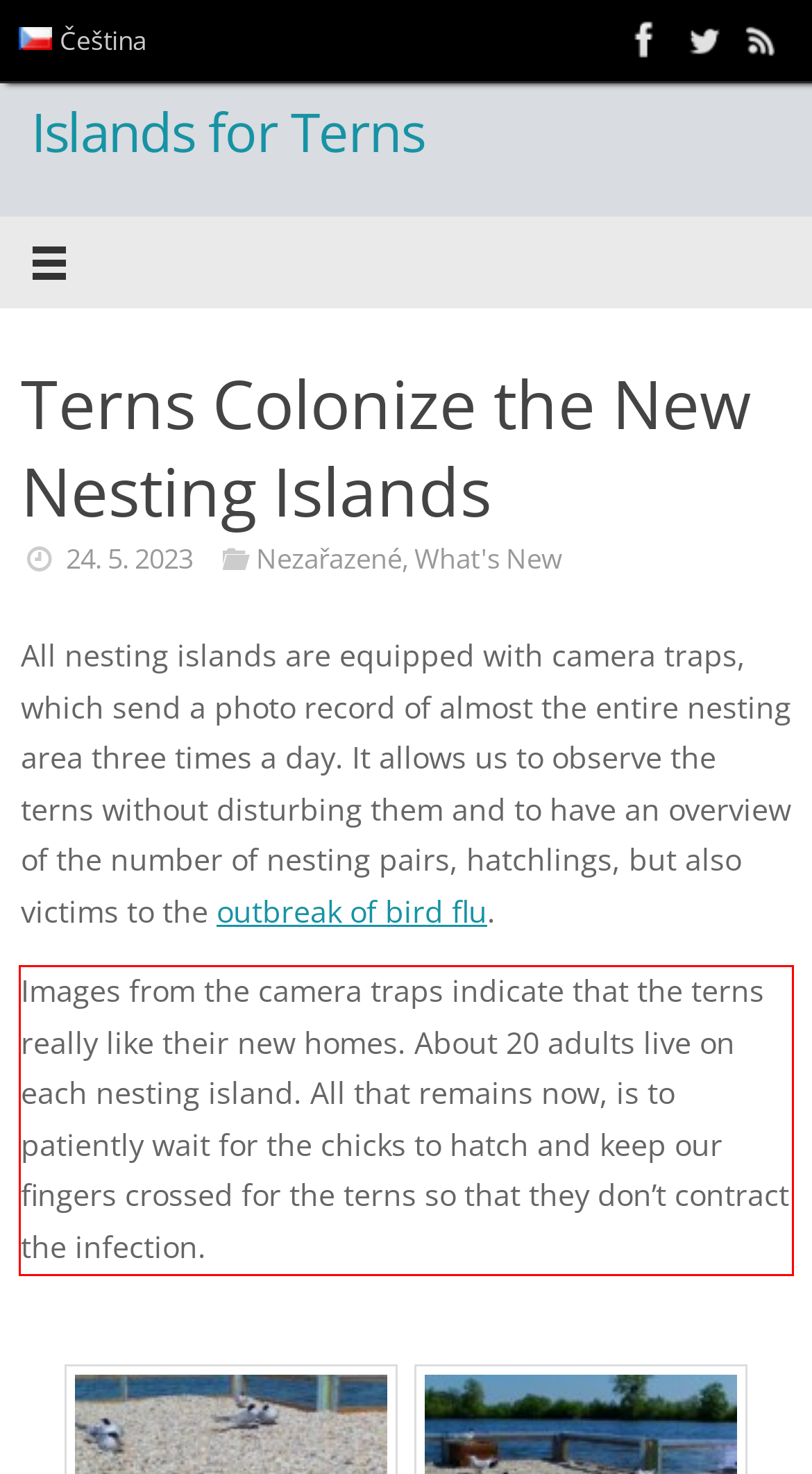You have a screenshot of a webpage with a red bounding box. Identify and extract the text content located inside the red bounding box.

Images from the camera traps indicate that the terns really like their new homes. About 20 adults live on each nesting island. All that remains now, is to patiently wait for the chicks to hatch and keep our fingers crossed for the terns so that they don’t contract the infection.